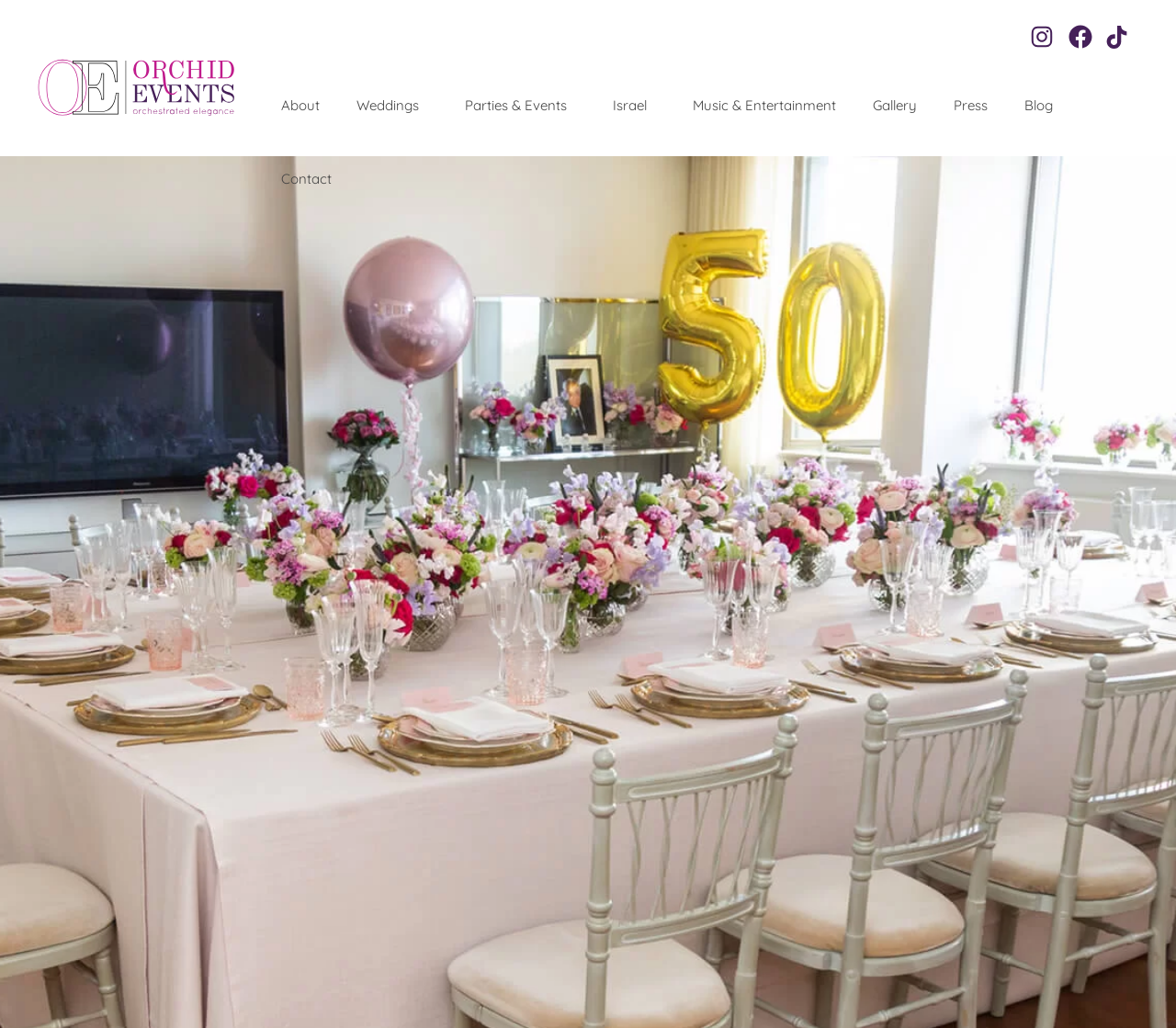Find and specify the bounding box coordinates that correspond to the clickable region for the instruction: "Learn about Orchid Events".

[0.032, 0.049, 0.2, 0.121]